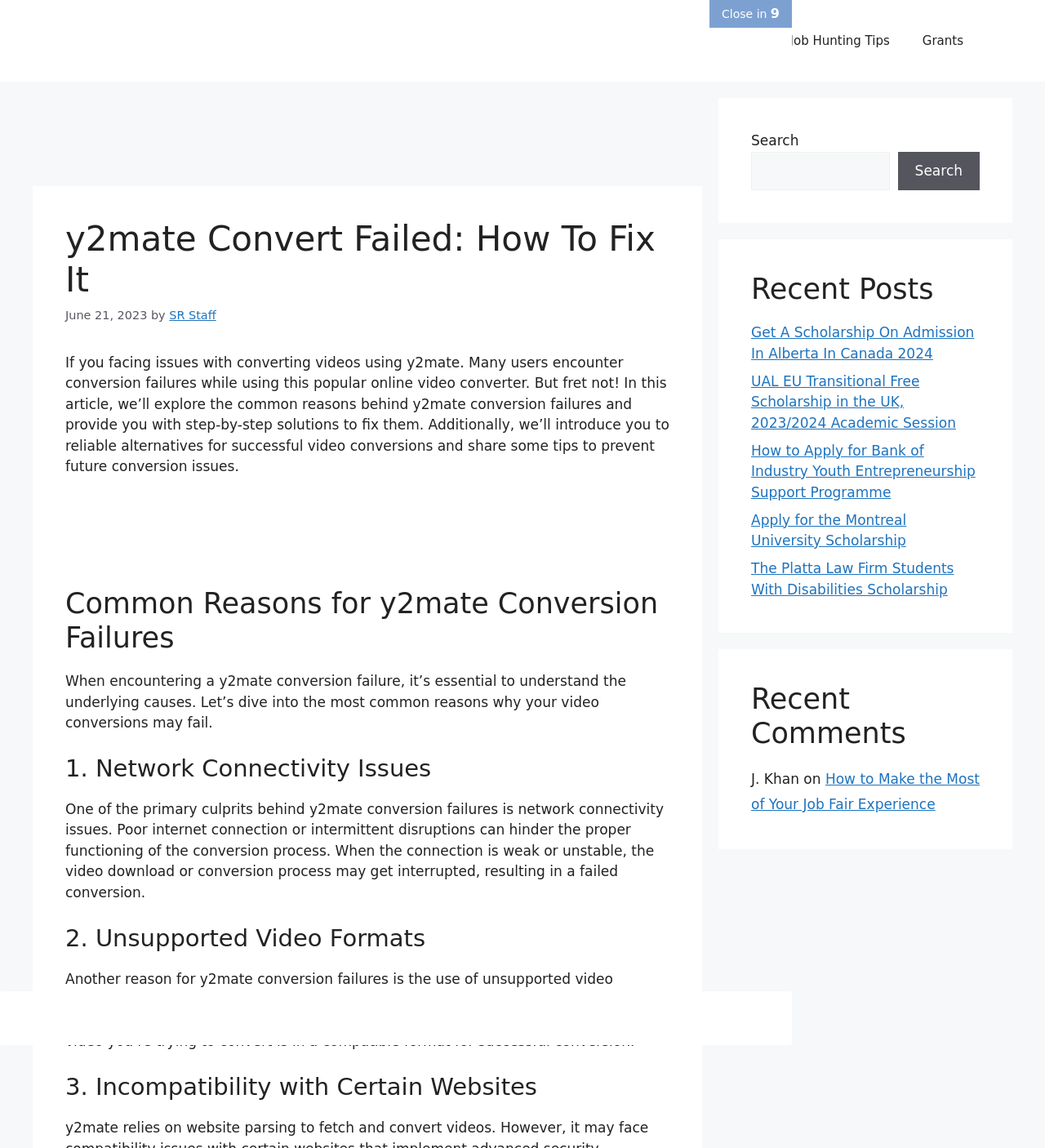Identify the bounding box coordinates for the region of the element that should be clicked to carry out the instruction: "Click the 'SR Staff' link". The bounding box coordinates should be four float numbers between 0 and 1, i.e., [left, top, right, bottom].

[0.162, 0.269, 0.207, 0.28]